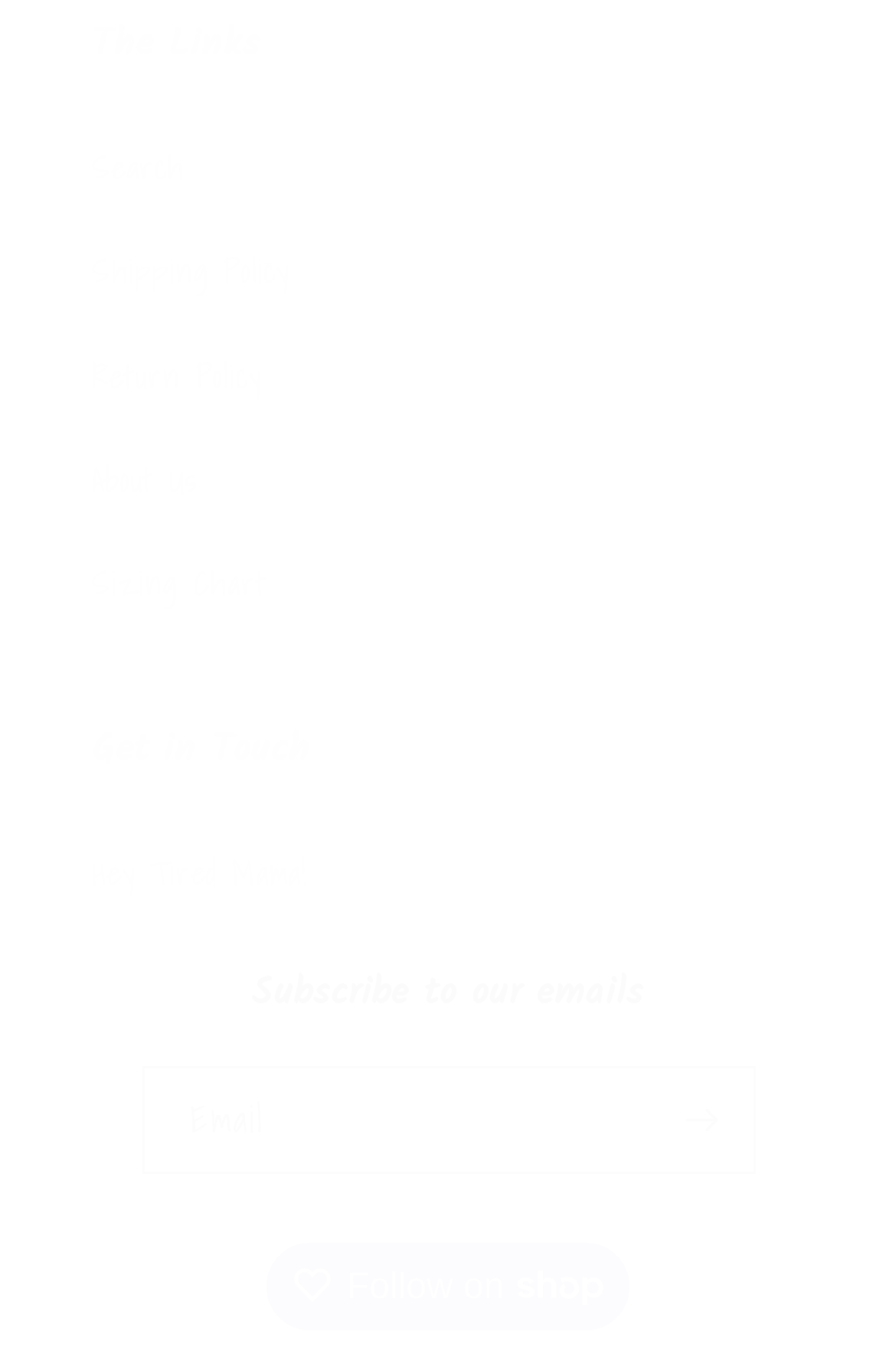How many images are under the 'Follow on Shop' button?
Answer the question with a single word or phrase derived from the image.

2